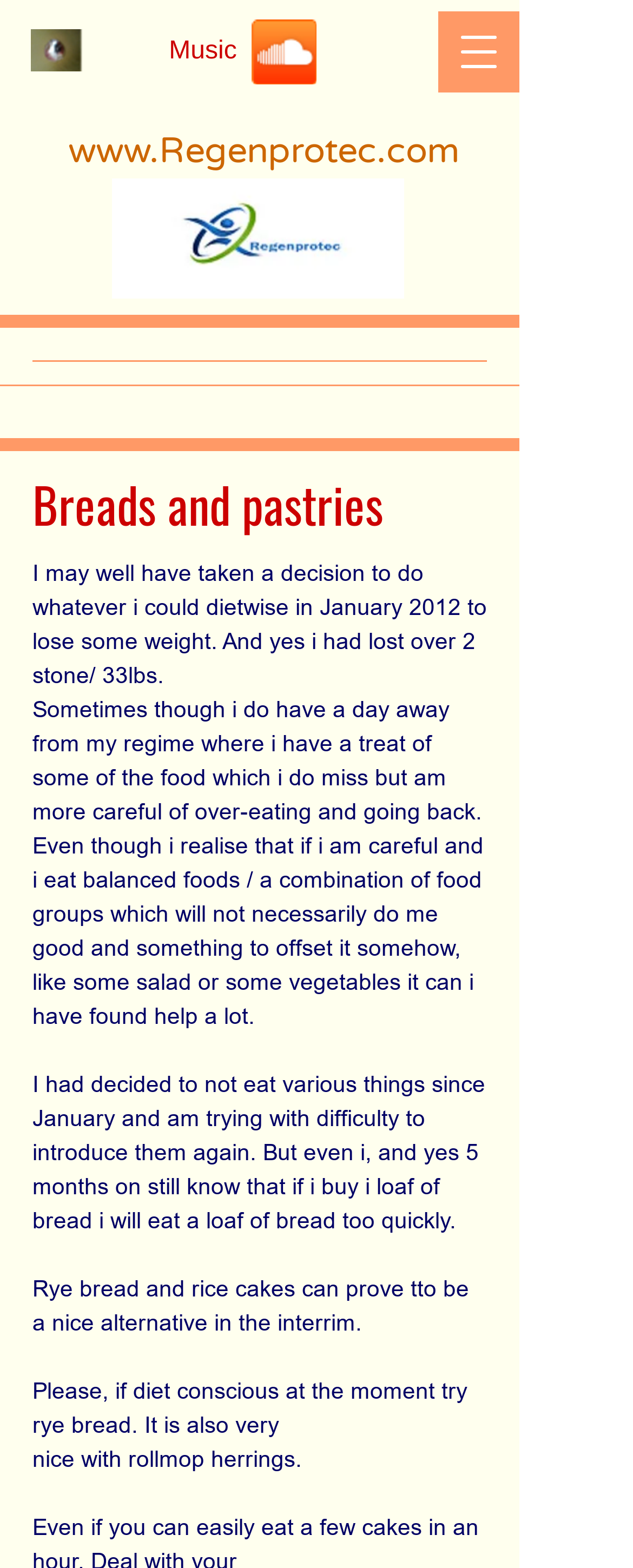Please find and report the primary heading text from the webpage.

Breads and pastries